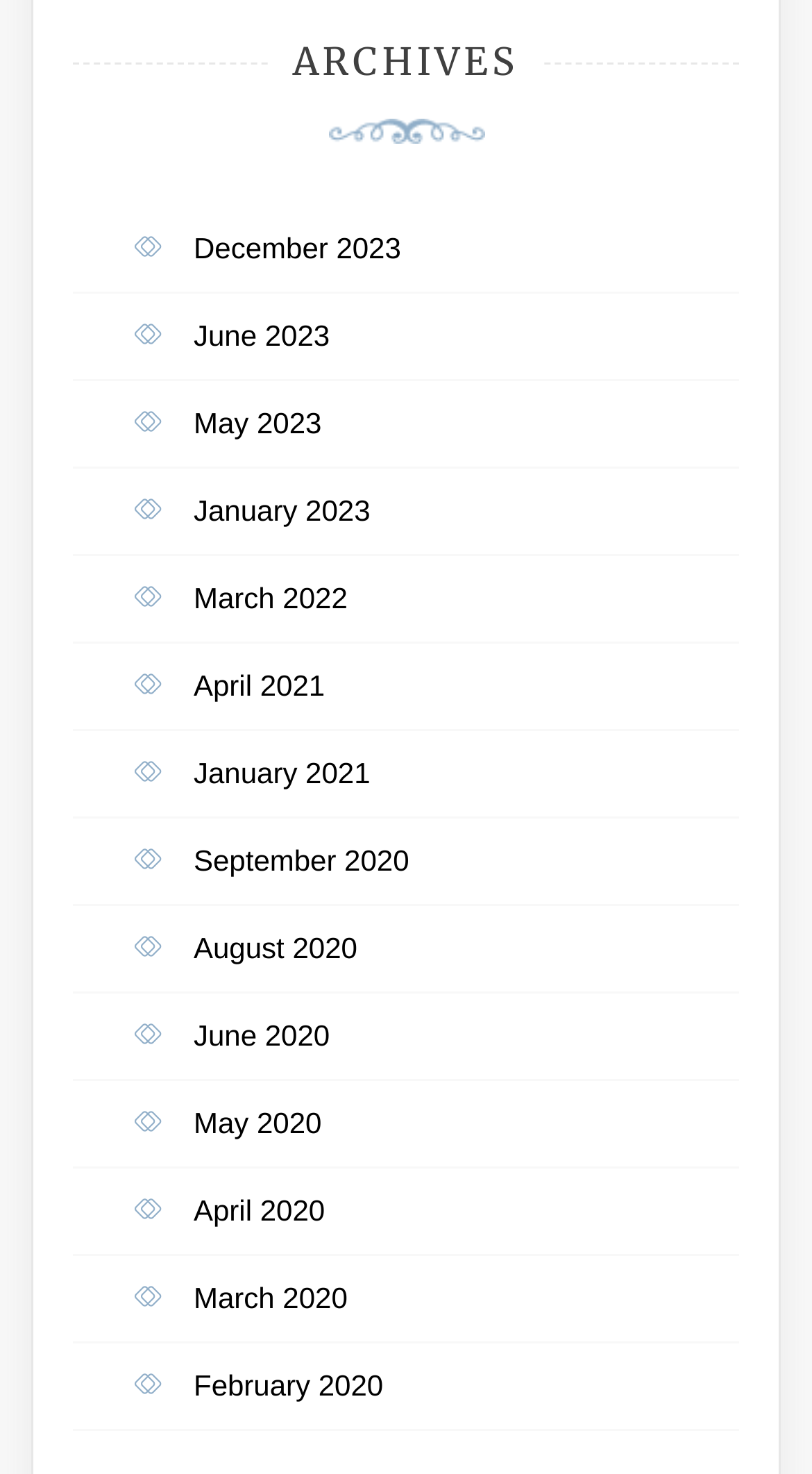How many months are listed in 2020?
Give a one-word or short phrase answer based on the image.

6